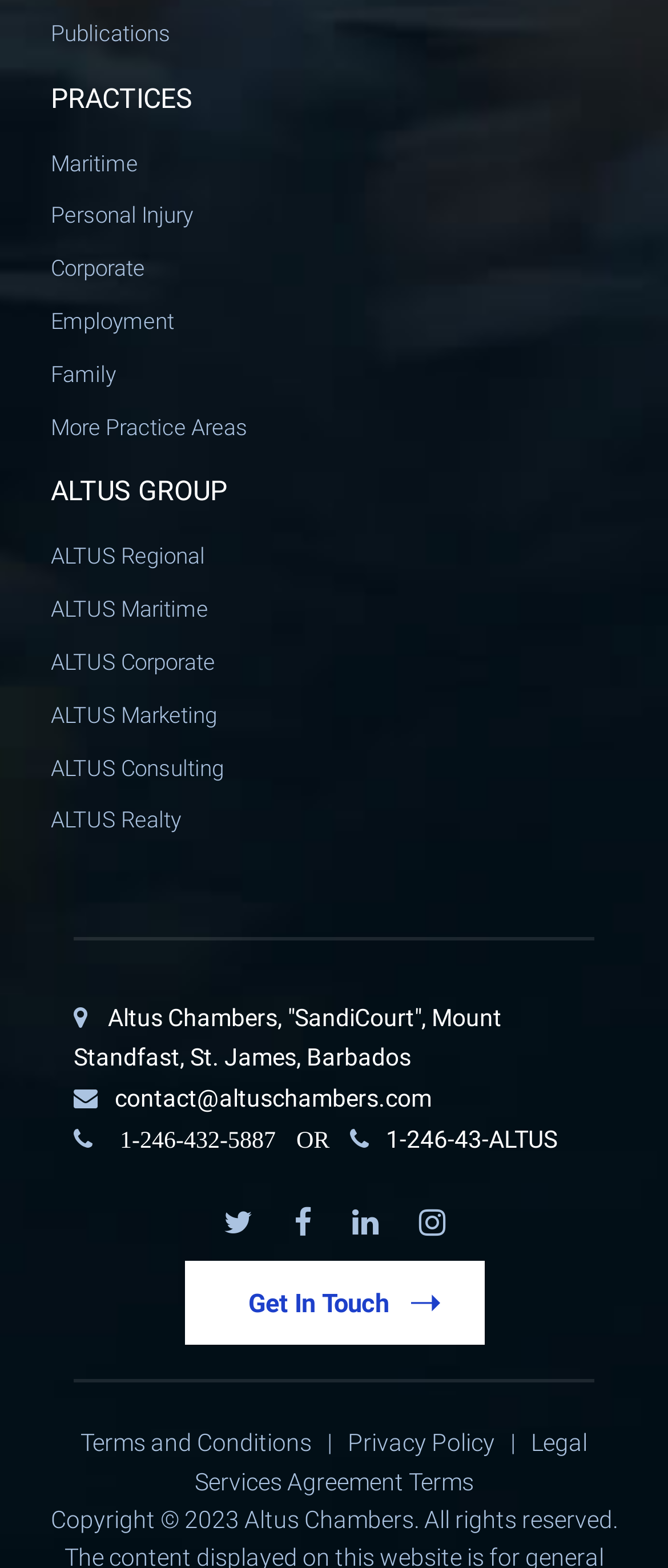Please find the bounding box coordinates of the element that needs to be clicked to perform the following instruction: "Get in touch with Altus Chambers". The bounding box coordinates should be four float numbers between 0 and 1, represented as [left, top, right, bottom].

[0.276, 0.804, 0.724, 0.858]